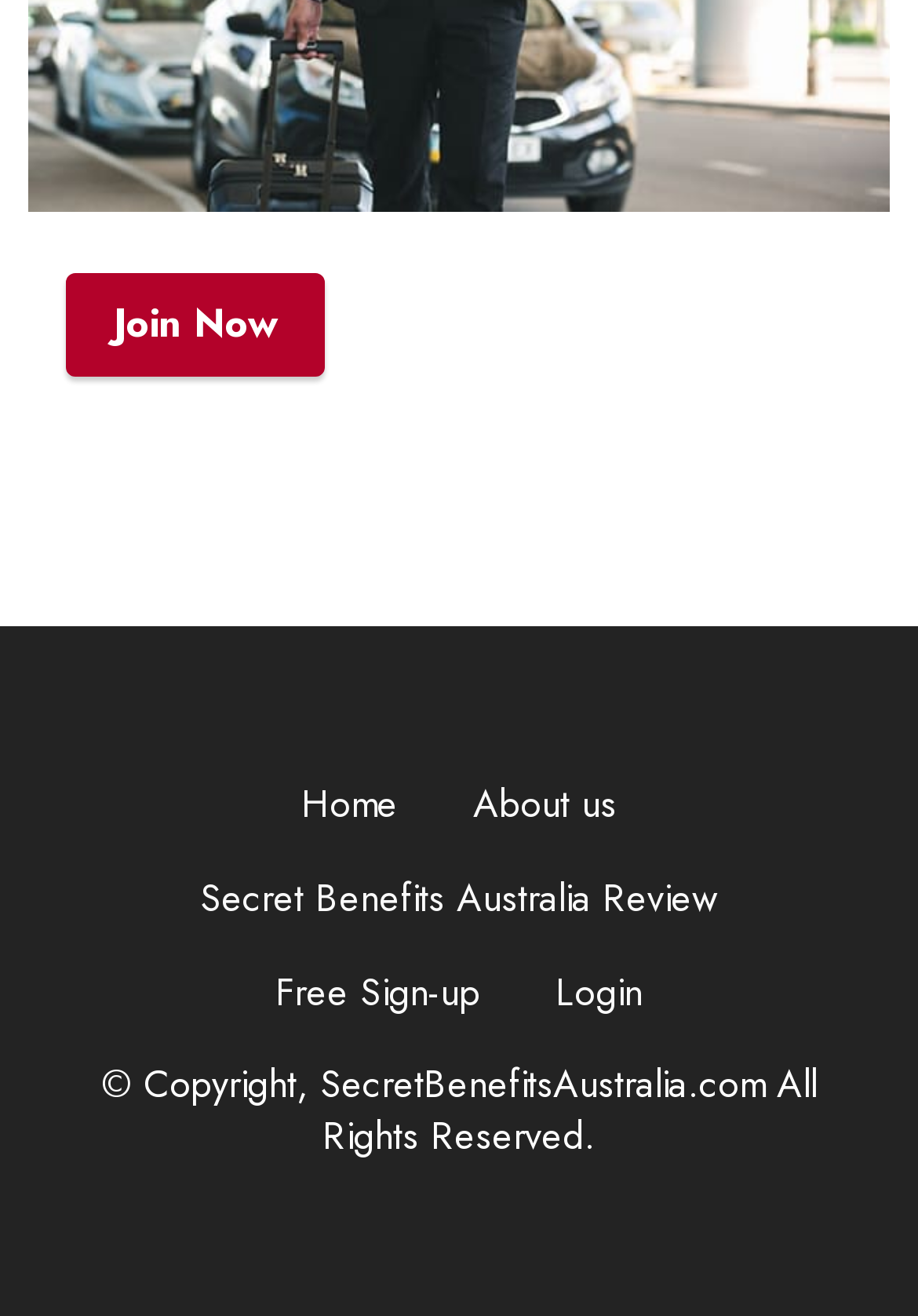Locate the bounding box coordinates of the UI element described by: "Home". Provide the coordinates as four float numbers between 0 and 1, formatted as [left, top, right, bottom].

[0.328, 0.59, 0.433, 0.631]